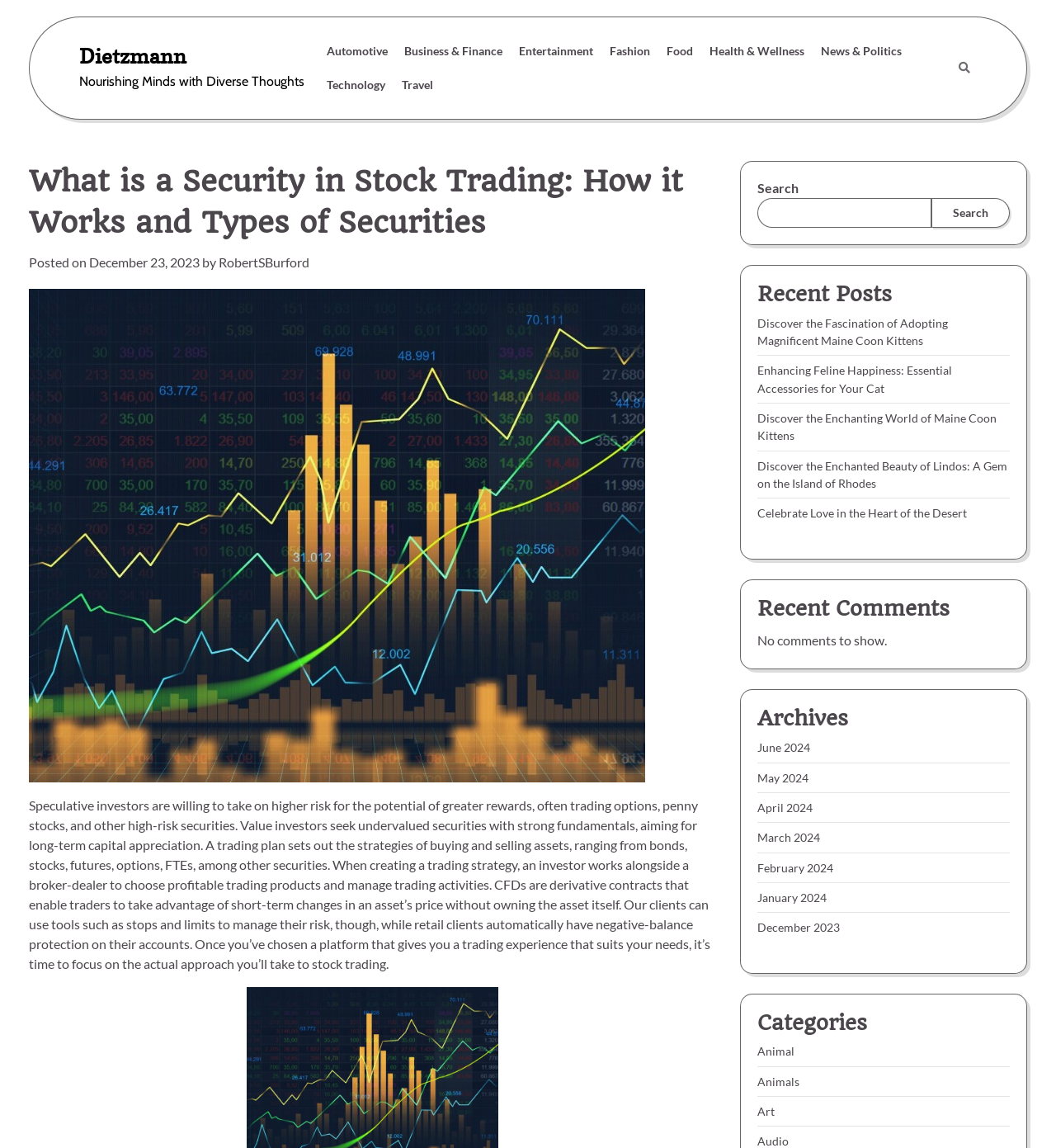Provide the bounding box coordinates of the area you need to click to execute the following instruction: "Search for something".

[0.717, 0.172, 0.882, 0.198]